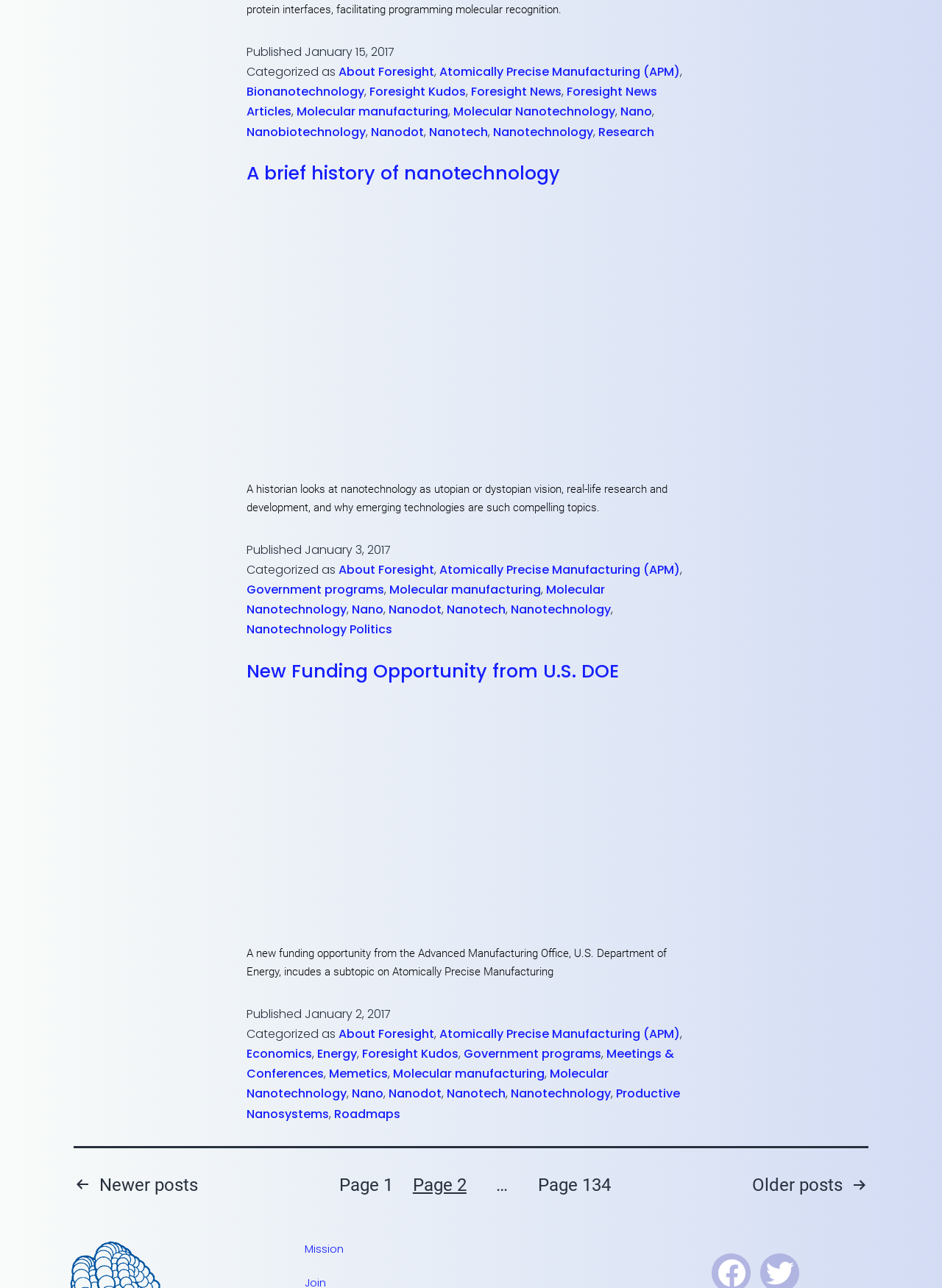Please predict the bounding box coordinates of the element's region where a click is necessary to complete the following instruction: "View the article 'New Funding Opportunity from U.S. DOE'". The coordinates should be represented by four float numbers between 0 and 1, i.e., [left, top, right, bottom].

[0.262, 0.511, 0.657, 0.531]